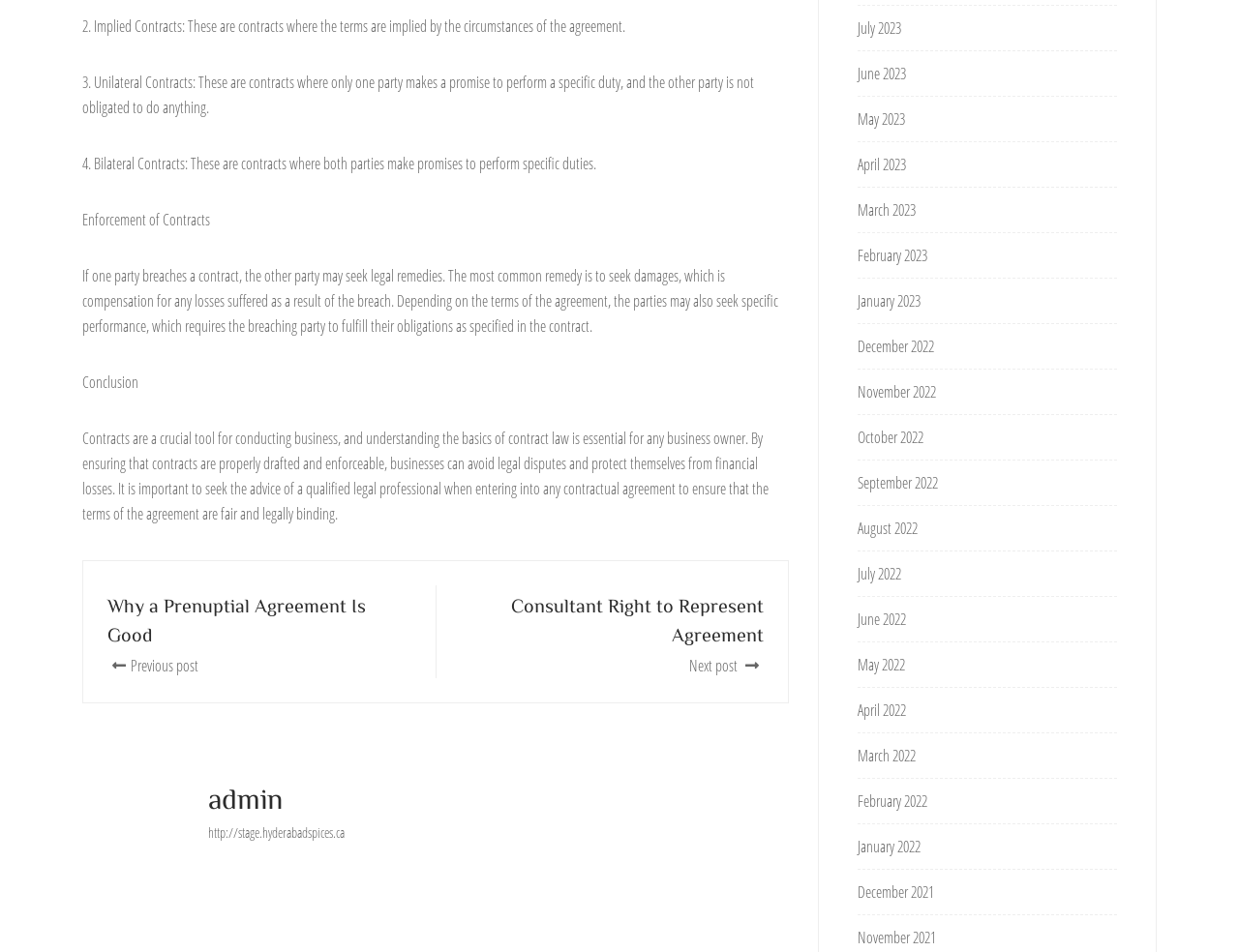Determine the bounding box coordinates of the section I need to click to execute the following instruction: "Click on 'Consultant Right to Represent Agreement' link". Provide the coordinates as four float numbers between 0 and 1, i.e., [left, top, right, bottom].

[0.384, 0.62, 0.616, 0.71]